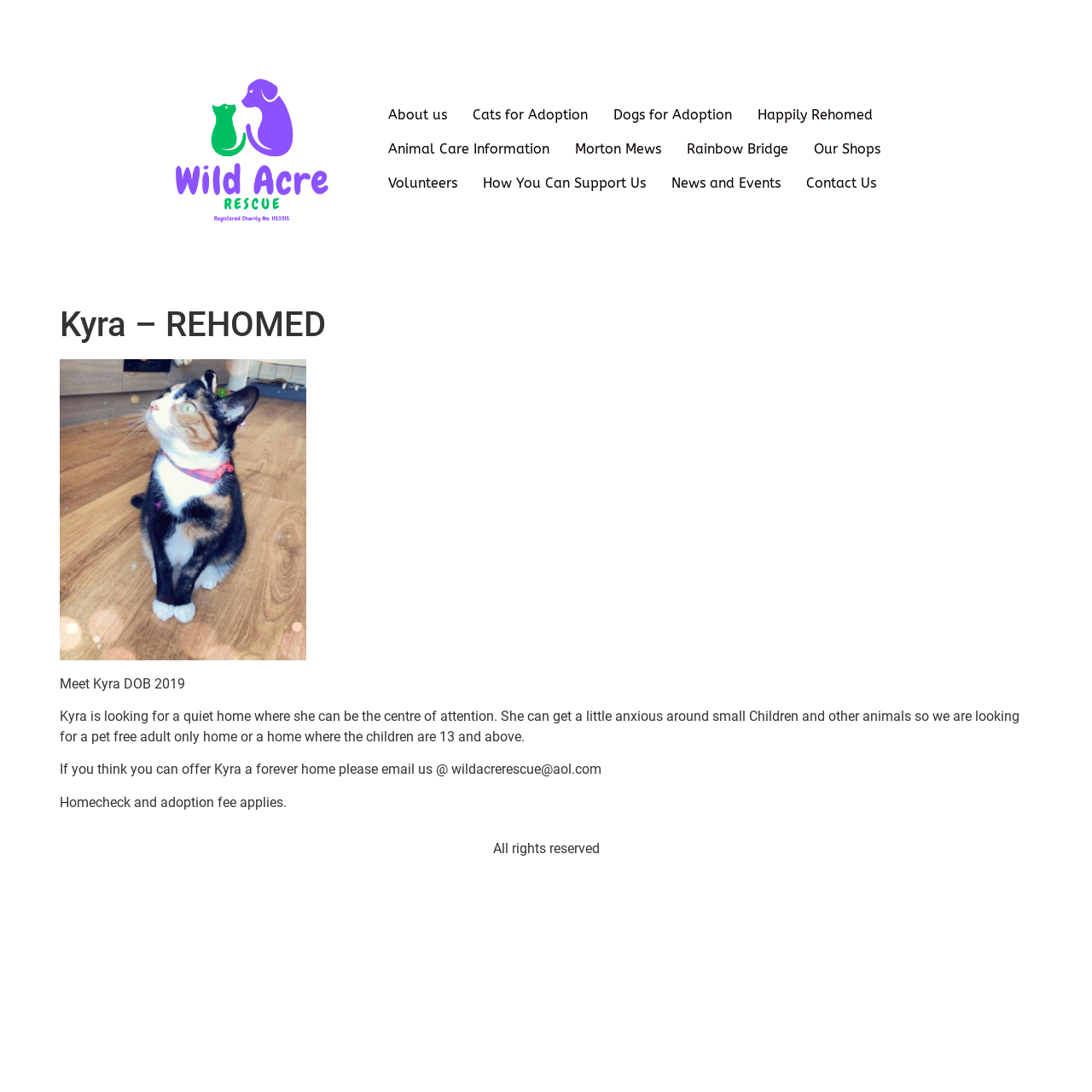Utilize the details in the image to thoroughly answer the following question: What is required for adopting Kyra?

The webpage mentions that a homecheck and adoption fee are required for adopting Kyra, as stated in the sentence 'Homecheck and adoption fee applies.'